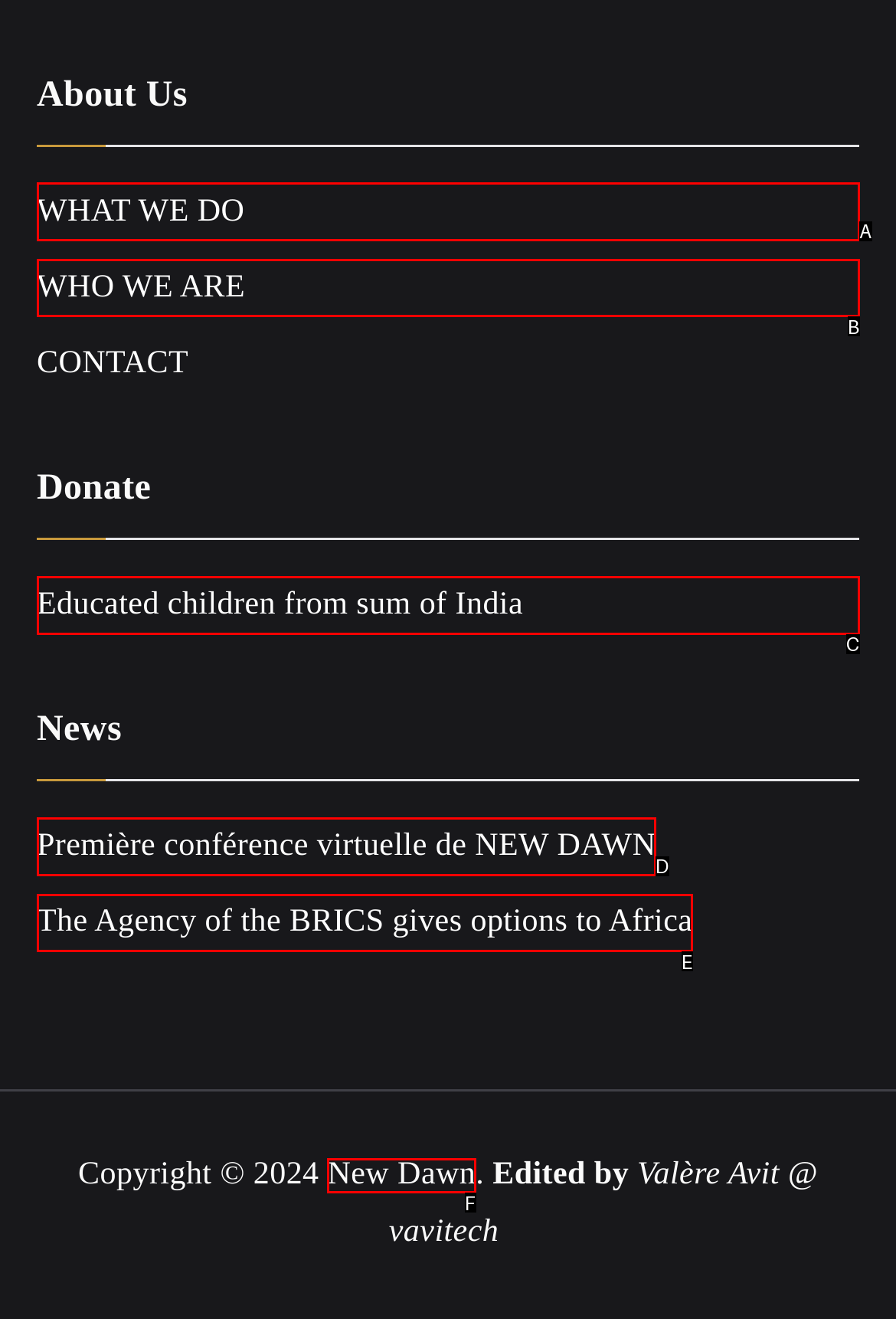Based on the element description: New Dawn, choose the best matching option. Provide the letter of the option directly.

F